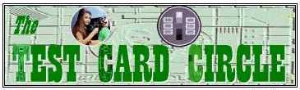Please respond to the question using a single word or phrase:
What is displayed above the text in the logo?

A circular emblem